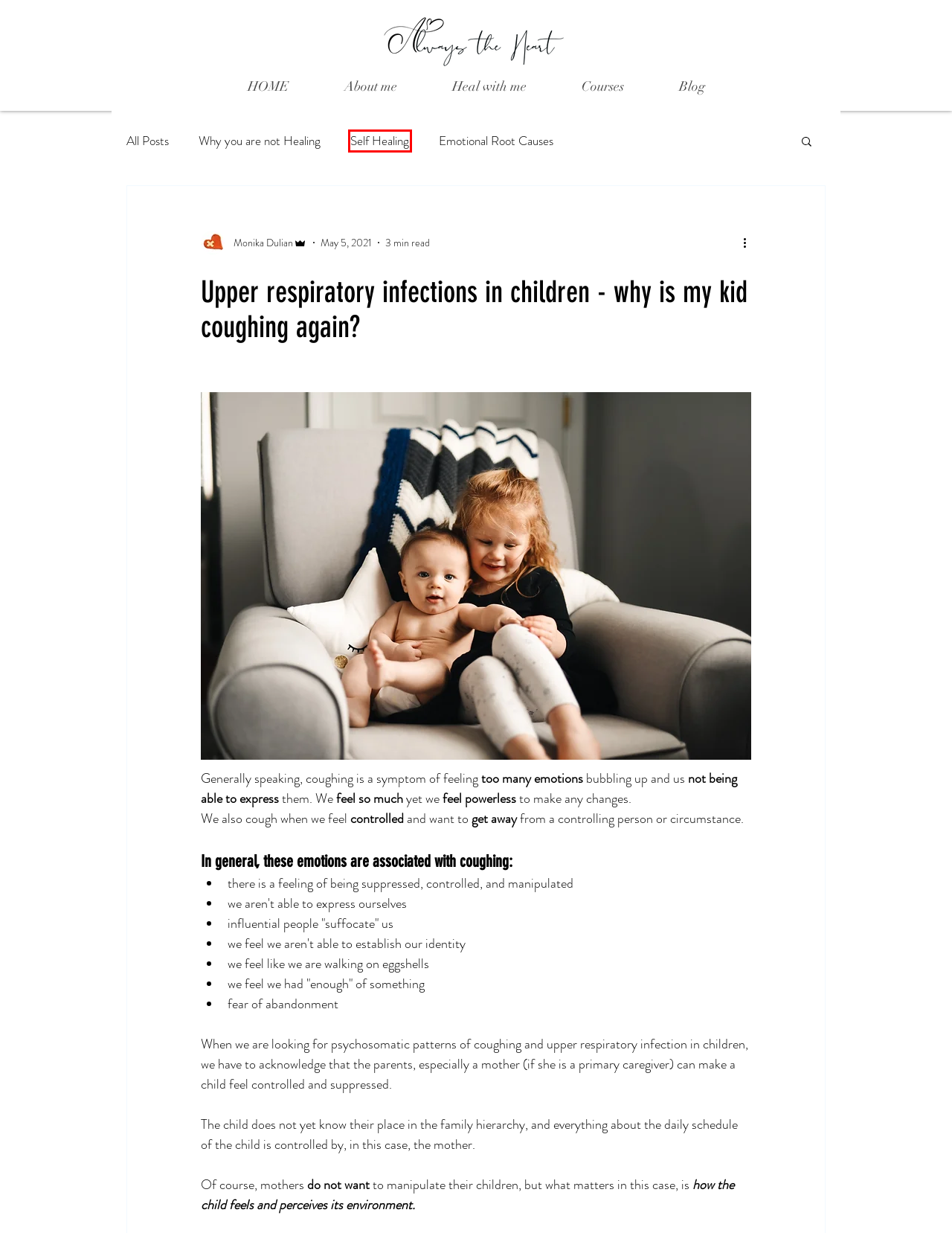Examine the screenshot of a webpage featuring a red bounding box and identify the best matching webpage description for the new page that results from clicking the element within the box. Here are the options:
A. Heal with me | Always The Heart
B. Self Healing
C. Emotional Root Causes
D. Why you are not Healing
E. Blog | Always The Heart
F. Heal the emotional root of your problem!
G. Courses | Always The Heart
H. Basics | Always The Heart

B